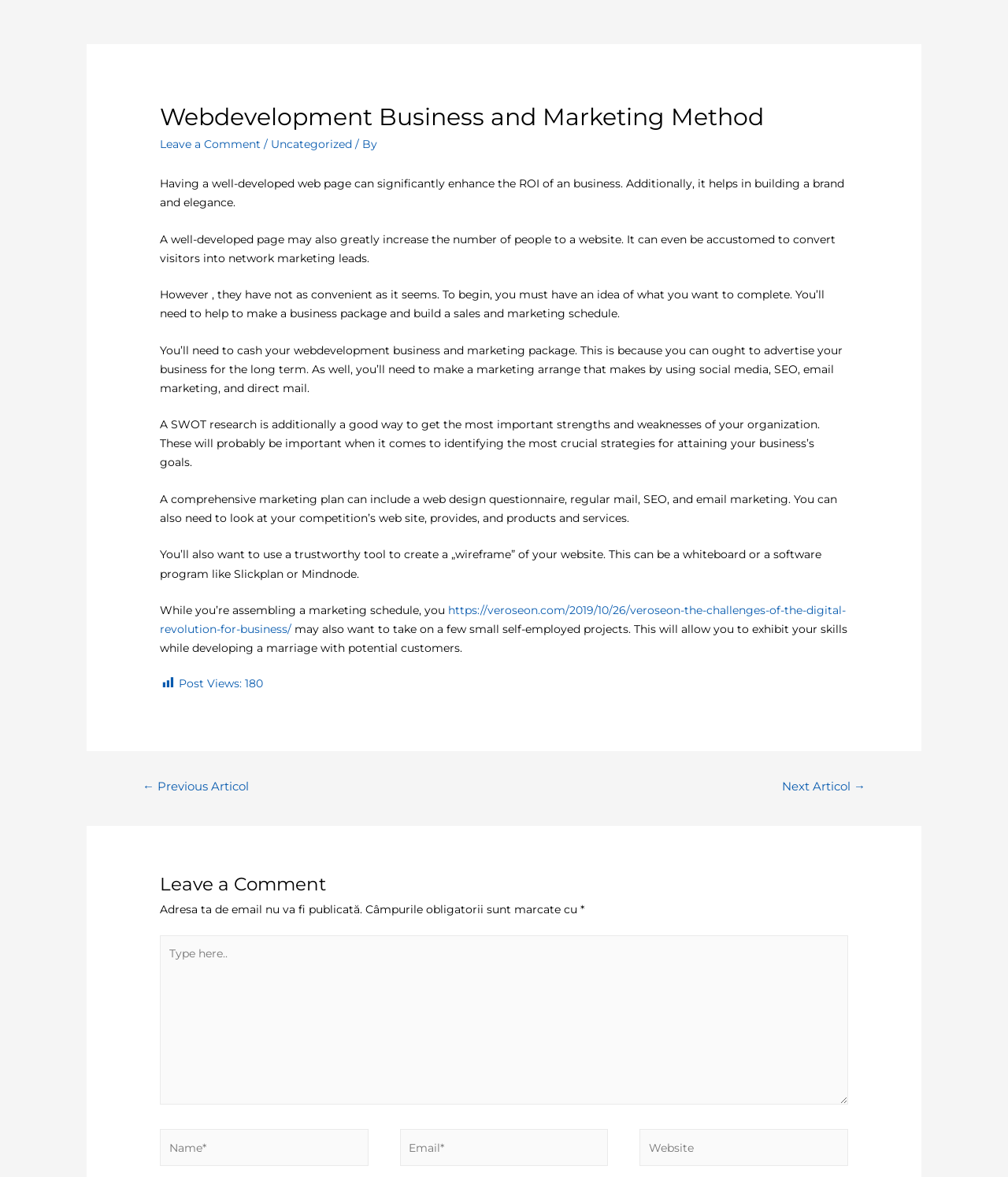Locate the bounding box coordinates of the element that needs to be clicked to carry out the instruction: "Click on the 'Uncategorized' link". The coordinates should be given as four float numbers ranging from 0 to 1, i.e., [left, top, right, bottom].

[0.269, 0.116, 0.35, 0.128]